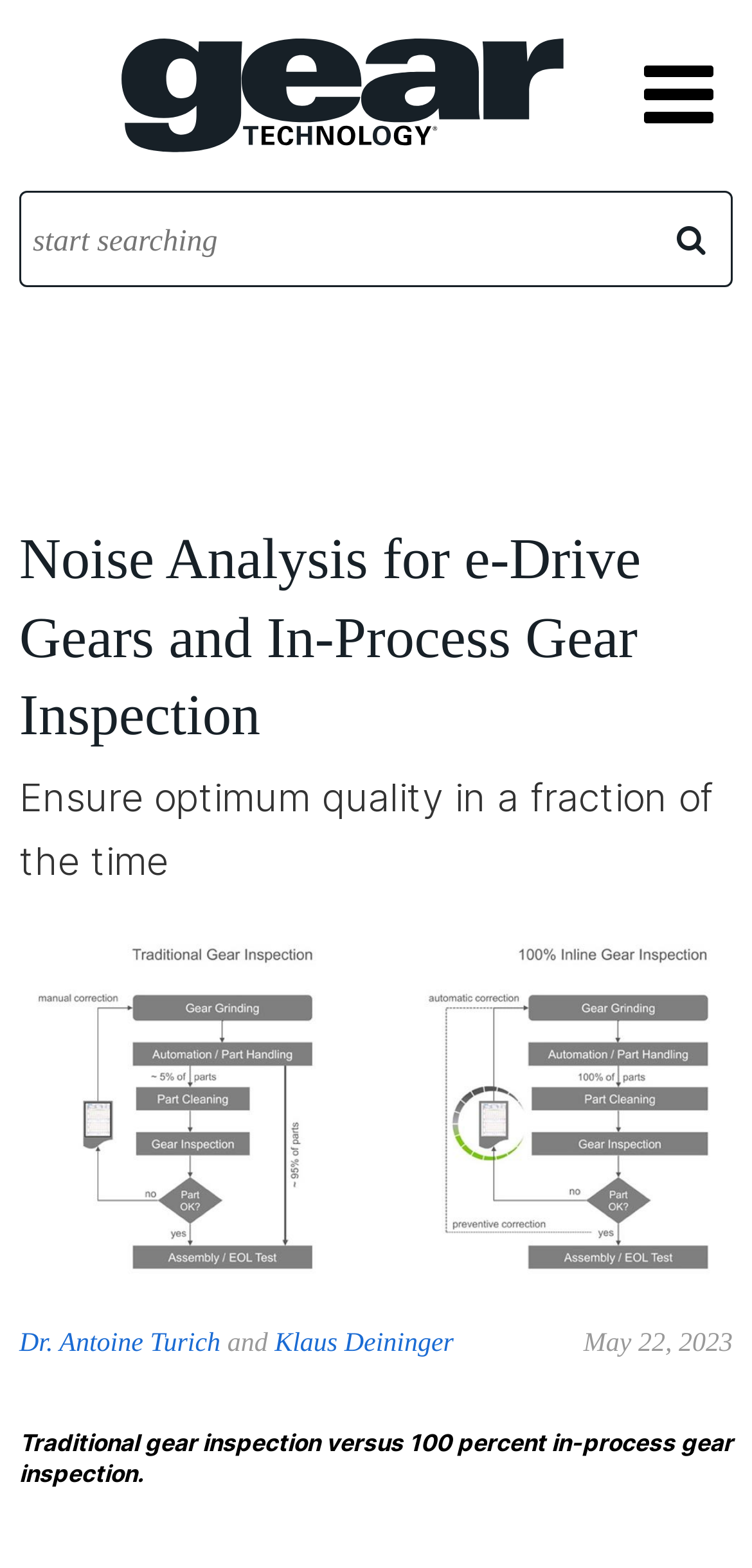Locate the bounding box of the user interface element based on this description: "Klaus Deininger".

[0.365, 0.848, 0.603, 0.867]